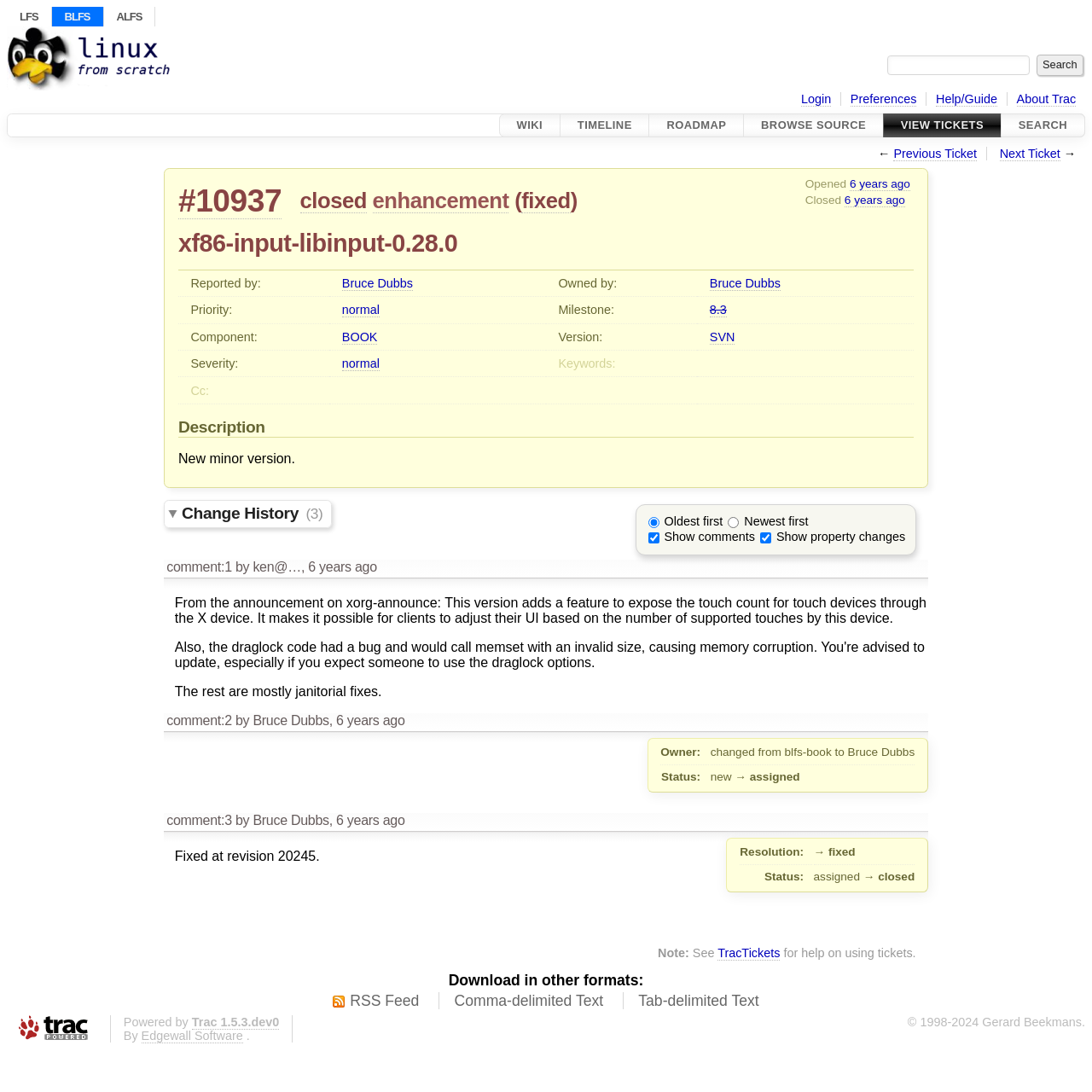Determine the bounding box coordinates for the area that should be clicked to carry out the following instruction: "Search for something".

[0.949, 0.05, 0.992, 0.069]